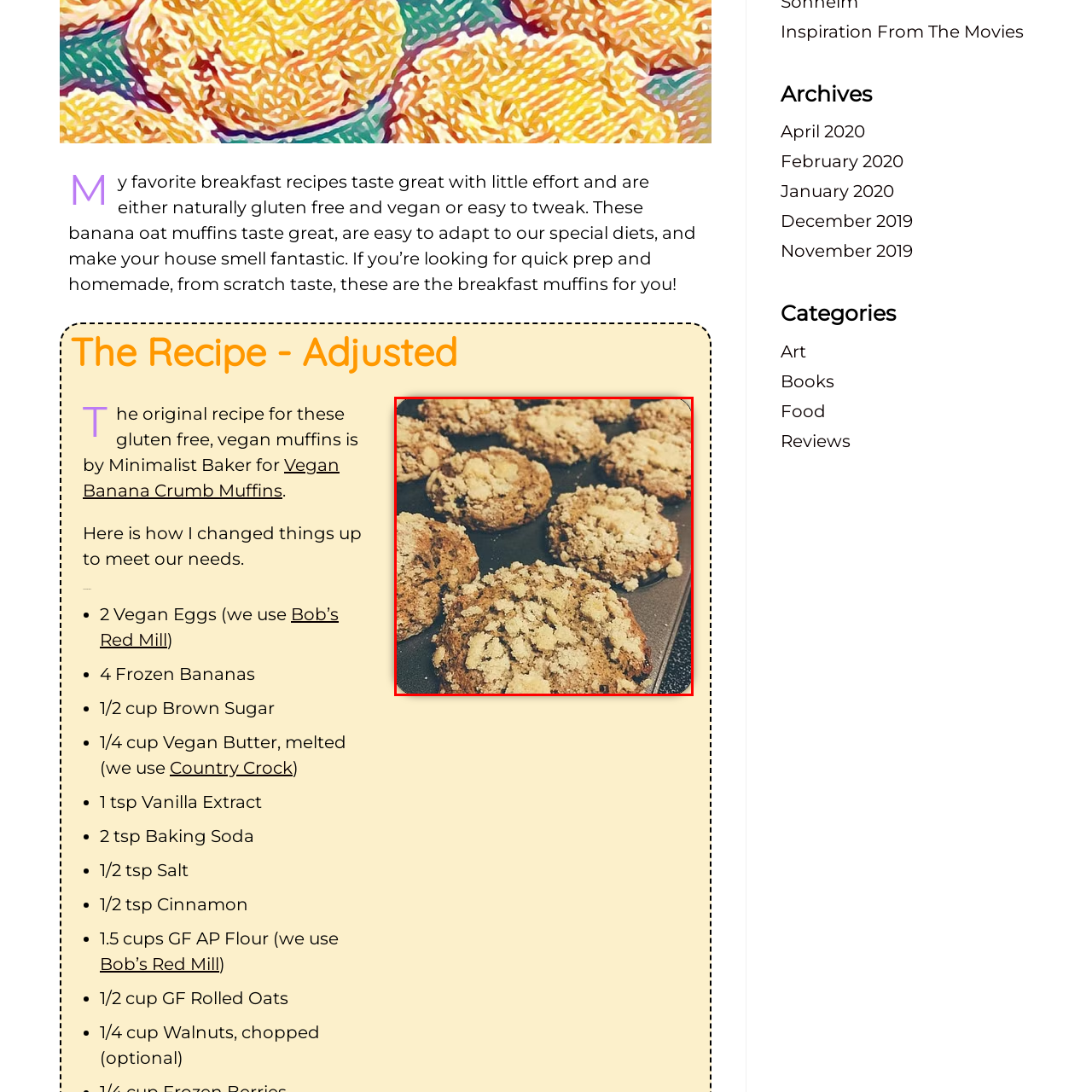Focus on the content within the red bounding box and answer this question using a single word or phrase: What is the color of the muffins?

Golden-brown